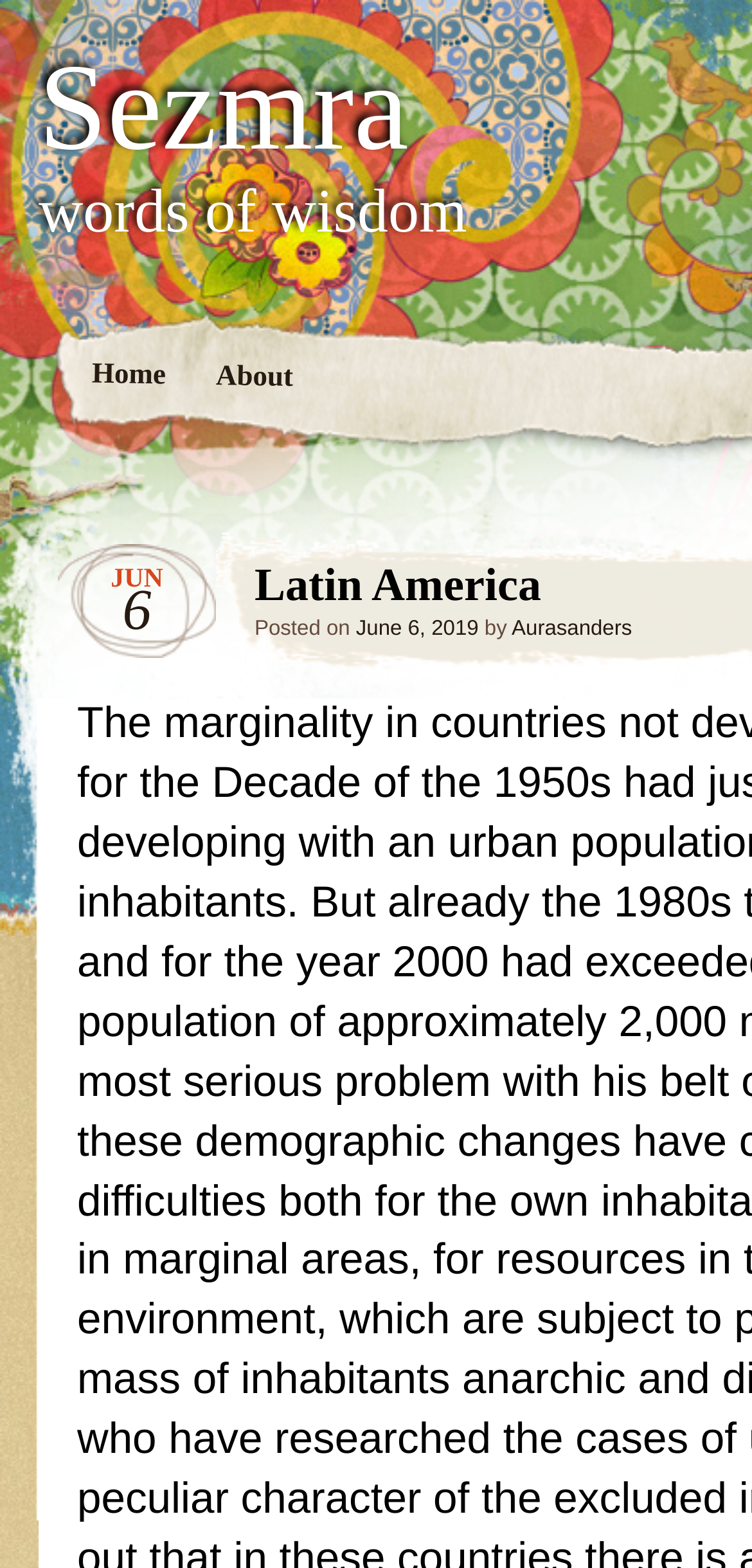Give a one-word or short-phrase answer to the following question: 
What is the month of the posted article?

JUN